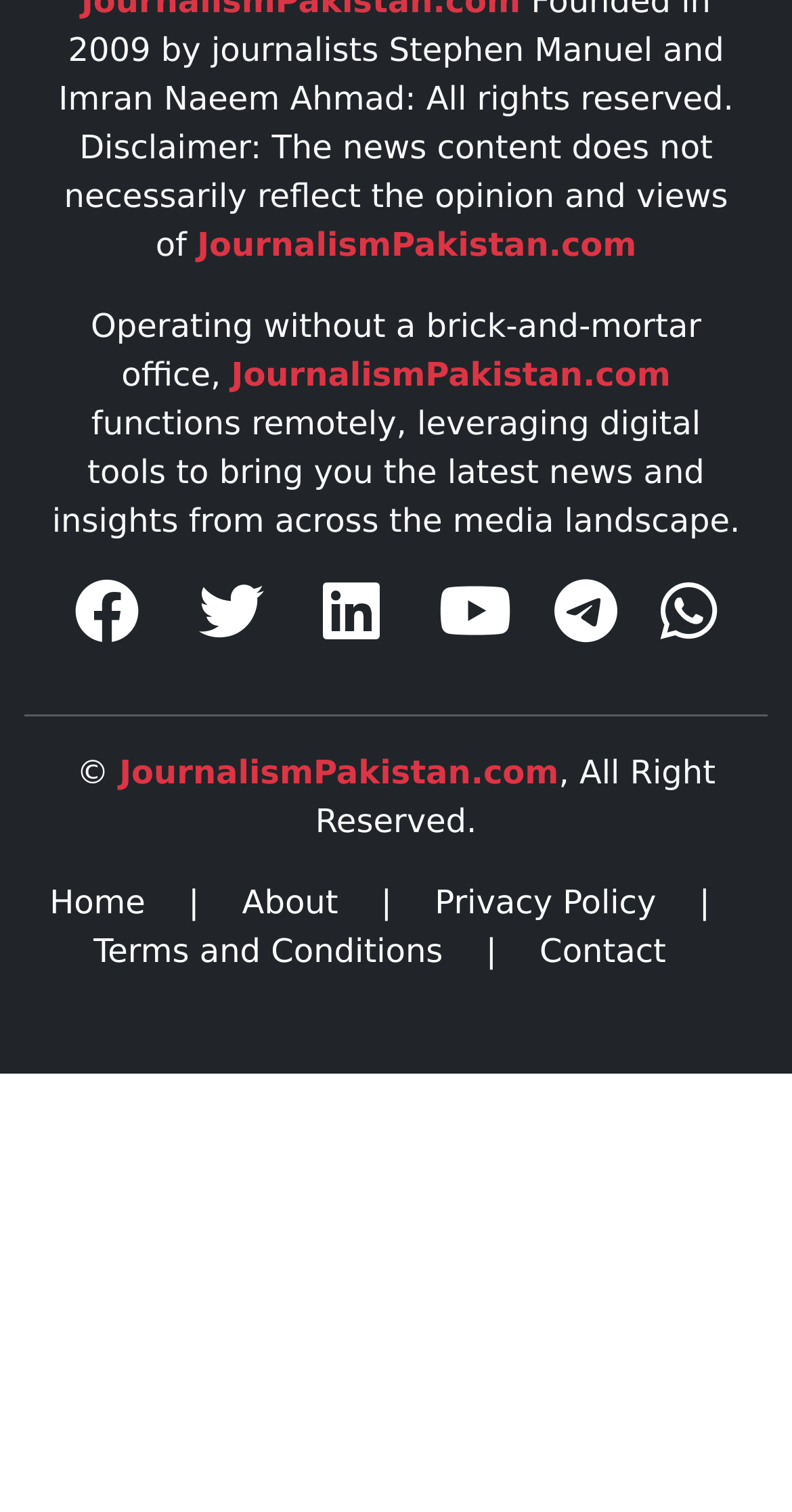Please find the bounding box coordinates of the element that you should click to achieve the following instruction: "view Privacy Policy". The coordinates should be presented as four float numbers between 0 and 1: [left, top, right, bottom].

[0.549, 0.584, 0.87, 0.609]